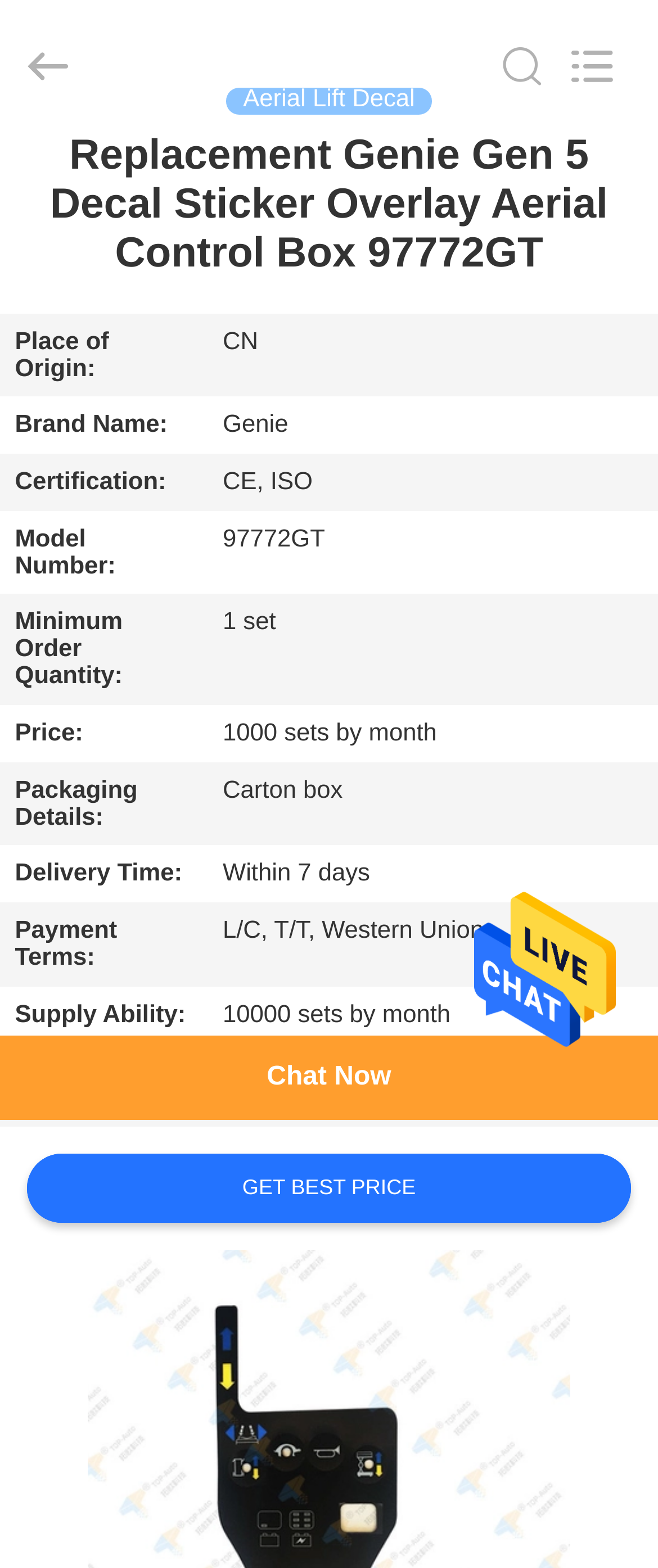Identify the bounding box coordinates of the element that should be clicked to fulfill this task: "Go to HOME page". The coordinates should be provided as four float numbers between 0 and 1, i.e., [left, top, right, bottom].

[0.0, 0.084, 0.192, 0.114]